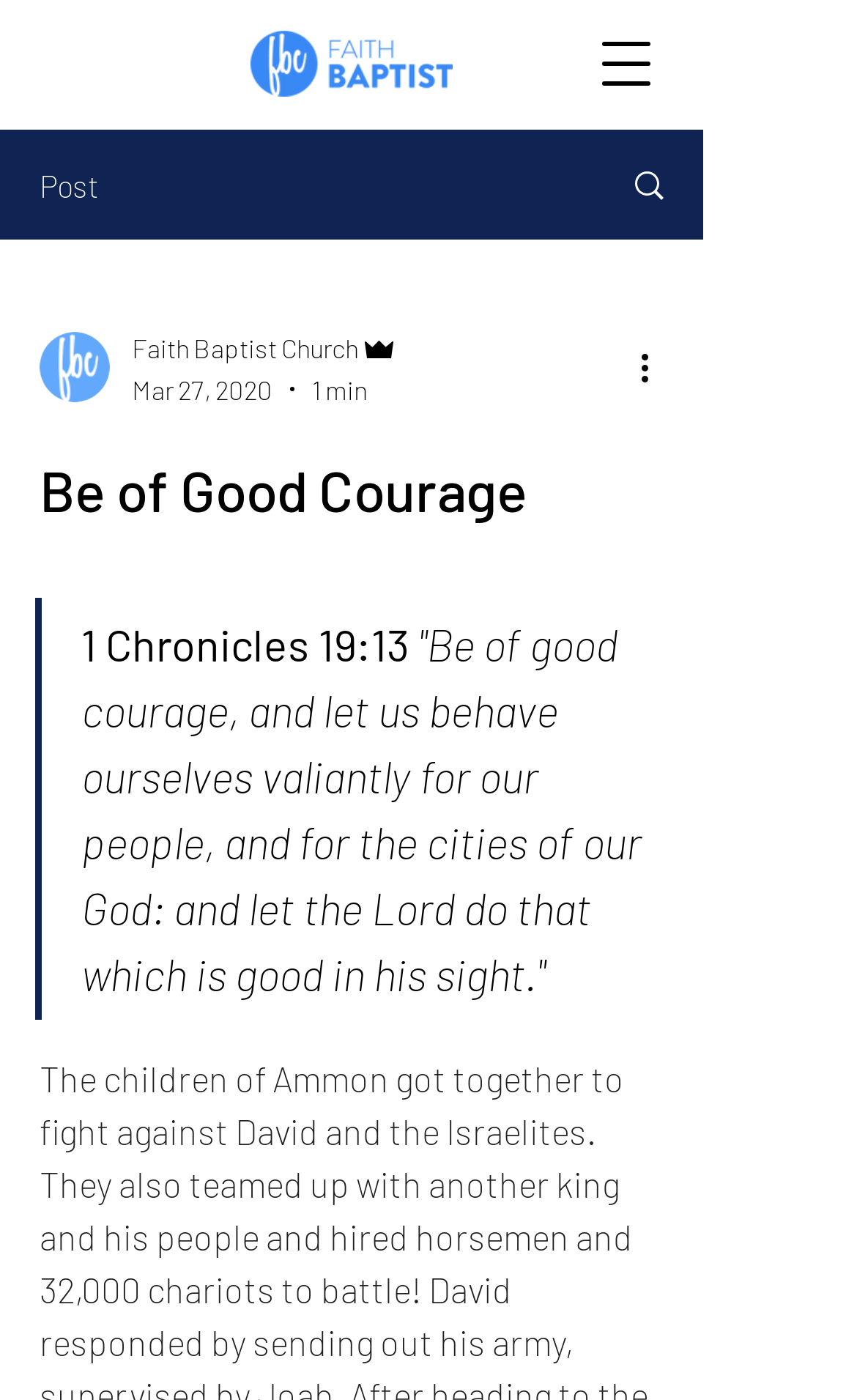Based on the image, provide a detailed response to the question:
Who is the writer of the post?

The writer of the post is identified as 'Admin' which is mentioned in the generic element 'Admin' located below the church name 'Faith Baptist Church'.